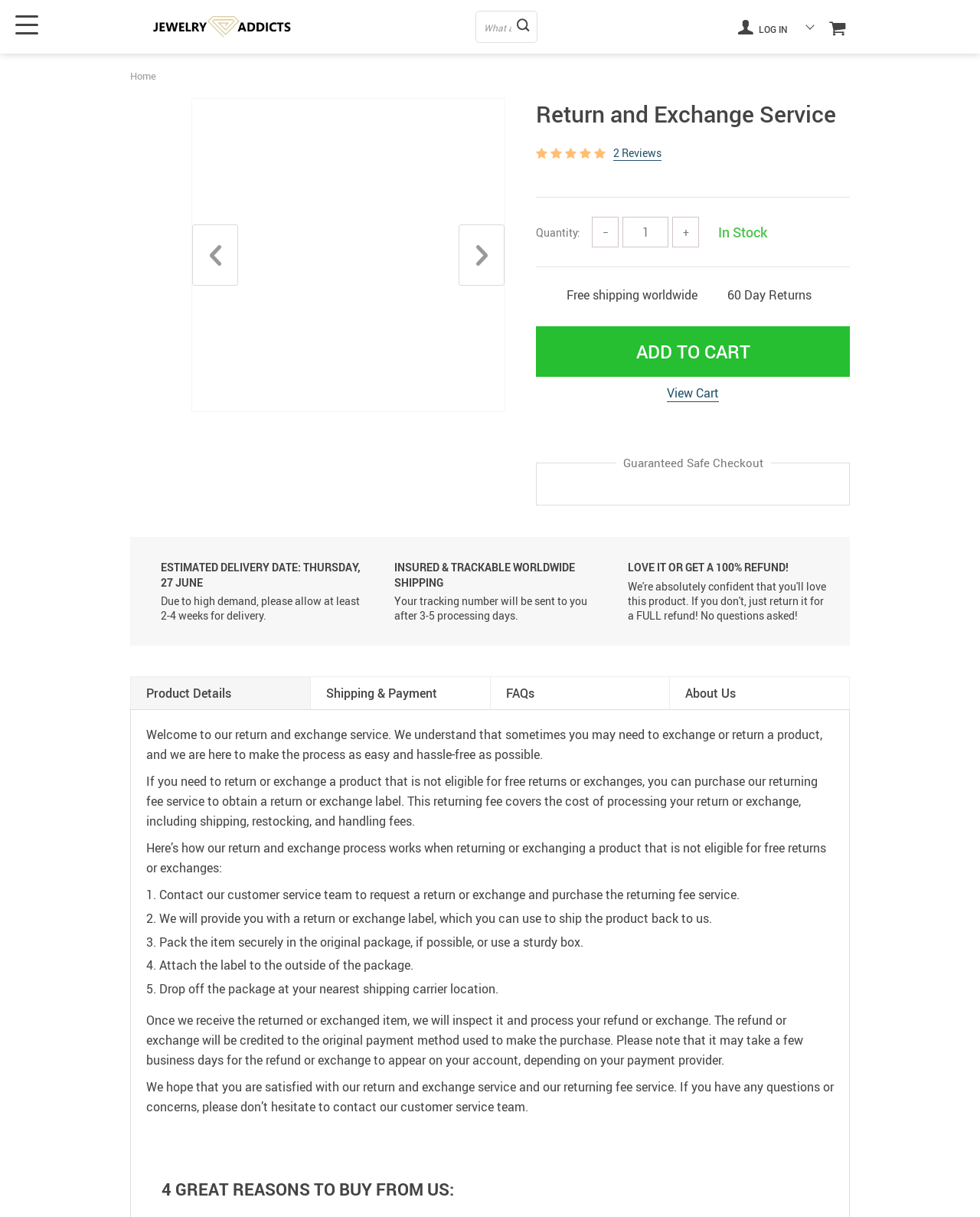Answer the following query with a single word or phrase:
How many reviews are there for this product?

2